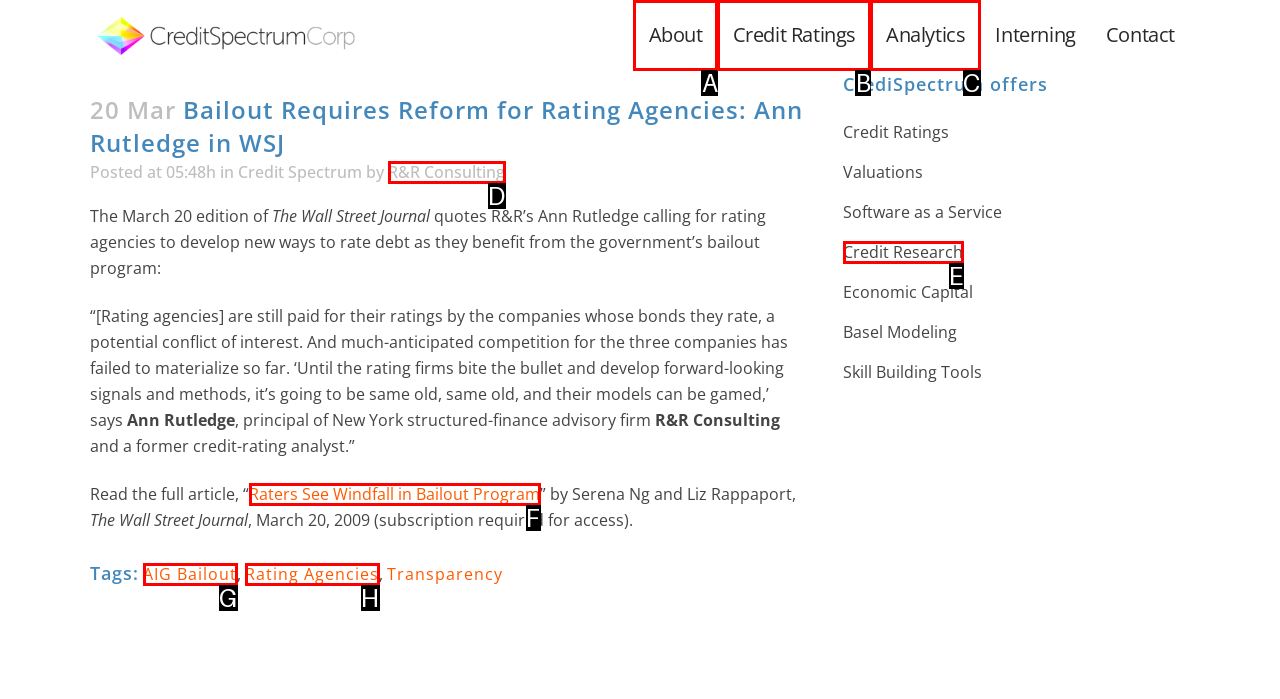For the given instruction: Read the full article 'Raters See Windfall in Bailout Program', determine which boxed UI element should be clicked. Answer with the letter of the corresponding option directly.

F